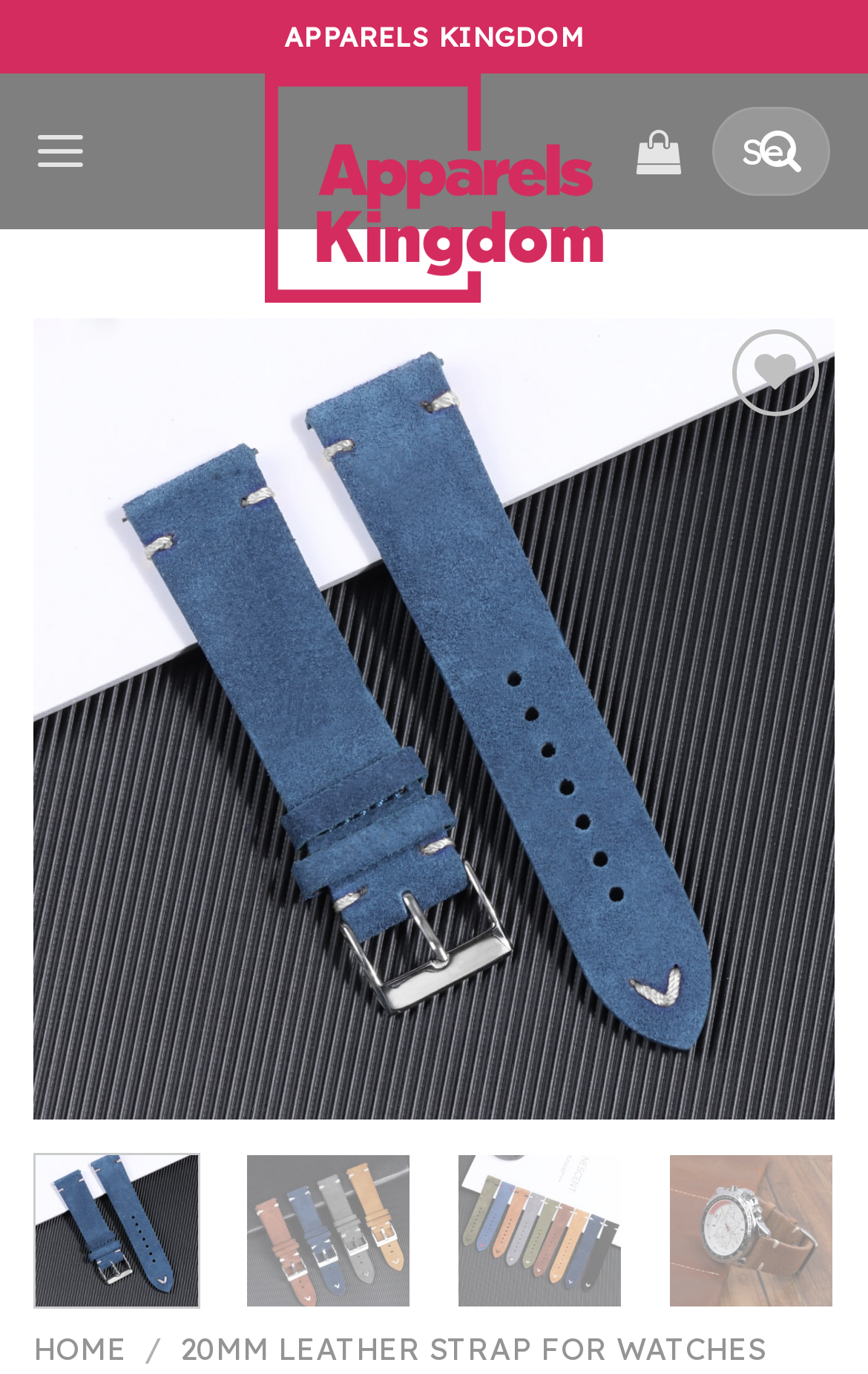Locate the bounding box coordinates of the item that should be clicked to fulfill the instruction: "Add to wishlist".

[0.8, 0.32, 0.936, 0.38]